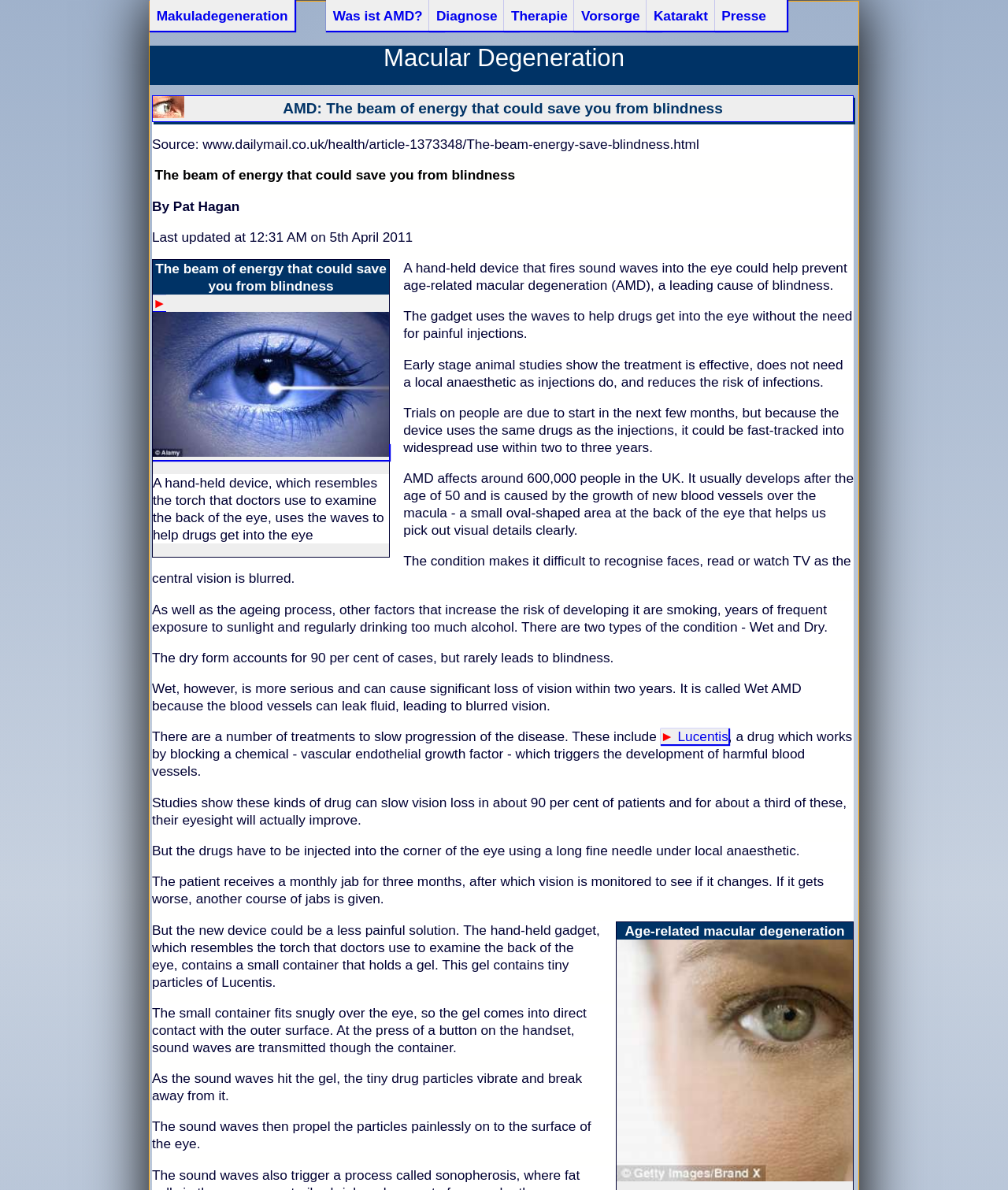What is the benefit of the new device?
Give a single word or phrase as your answer by examining the image.

Less painful